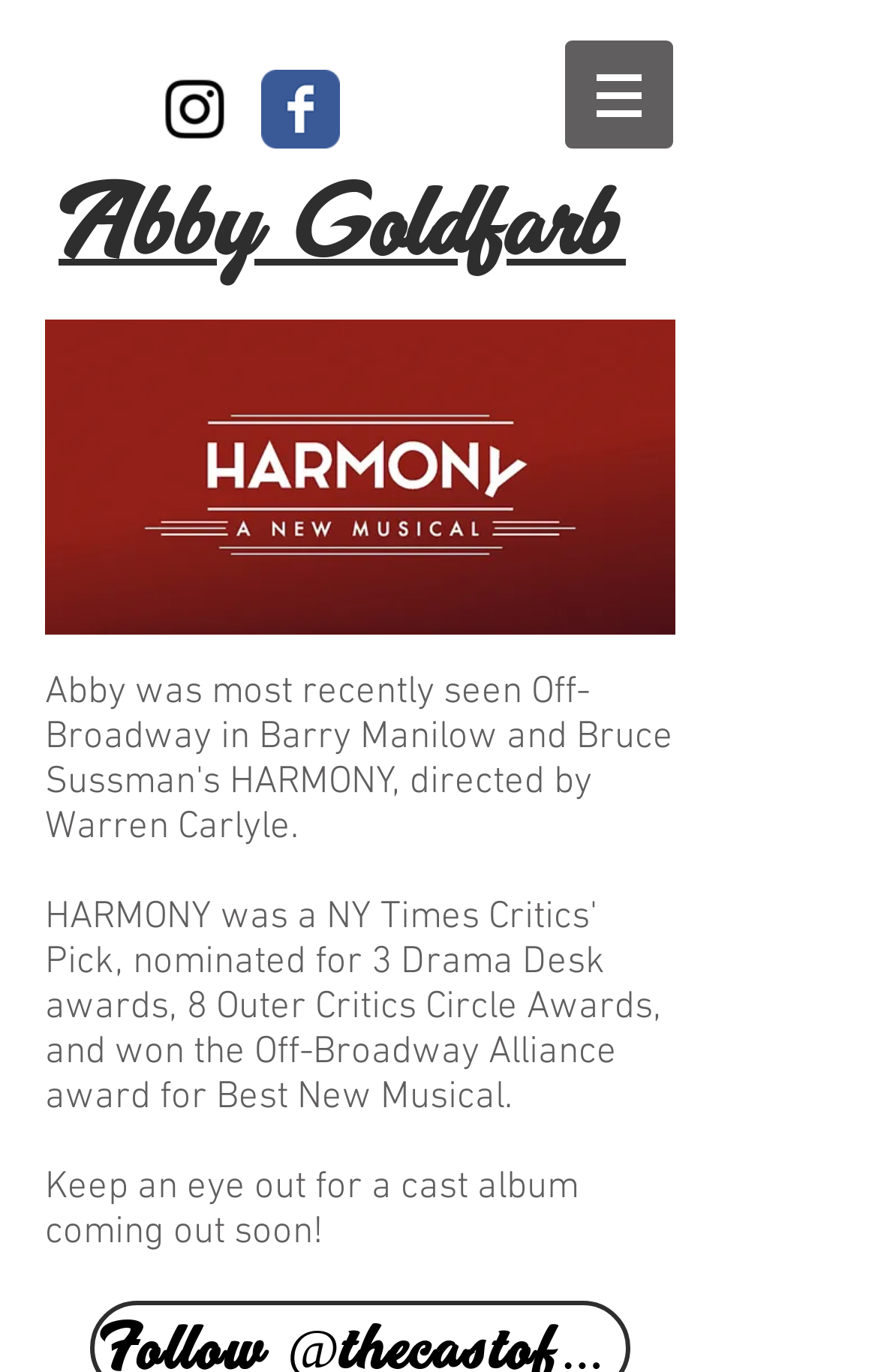Identify the bounding box for the UI element described as: "aria-label="Wix Facebook page"". Ensure the coordinates are four float numbers between 0 and 1, formatted as [left, top, right, bottom].

[0.297, 0.051, 0.387, 0.108]